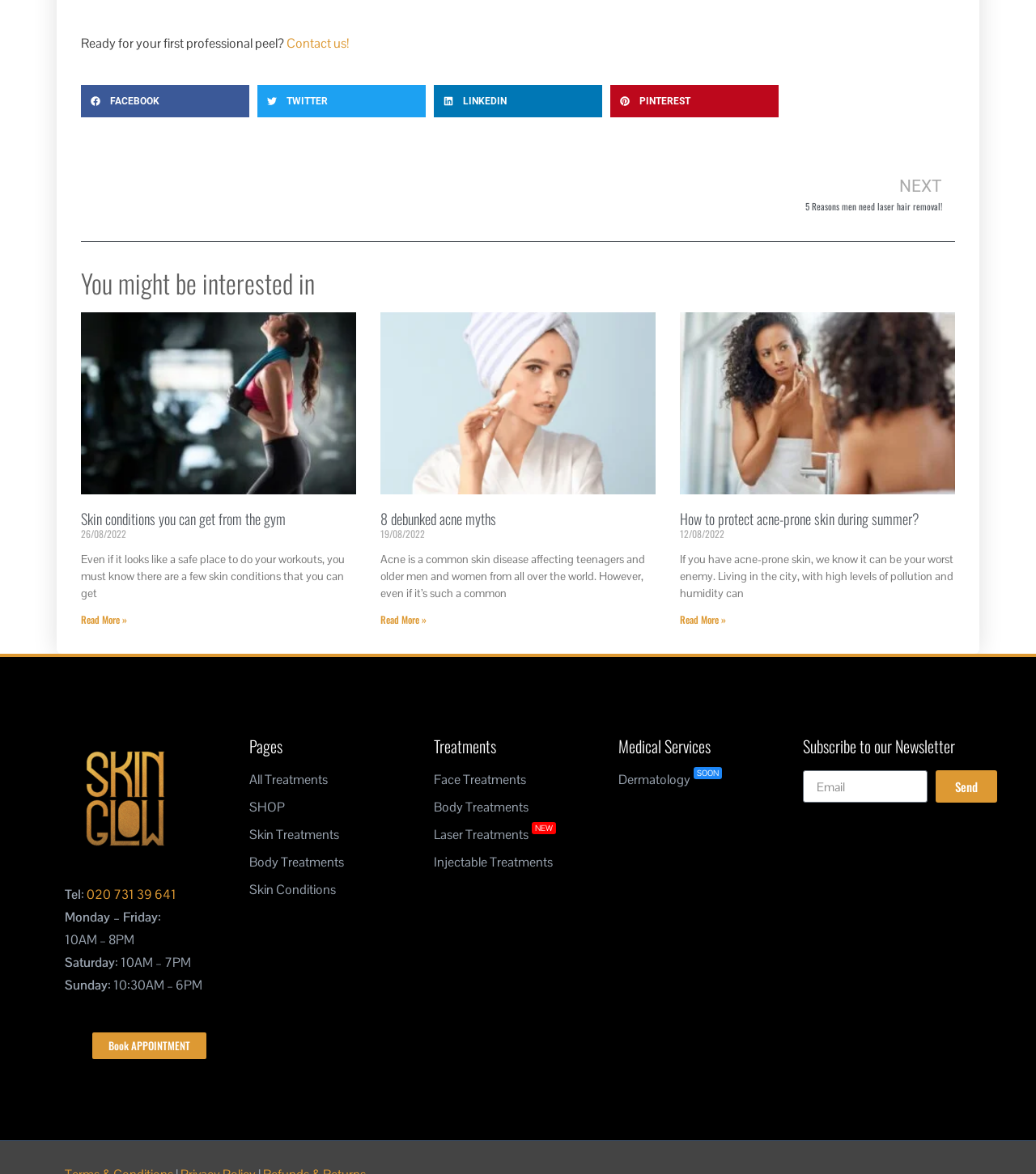How many articles are listed under 'You might be interested in'?
Kindly answer the question with as much detail as you can.

The webpage has a section titled 'You might be interested in' which lists three articles with images, headings, and links to read more.